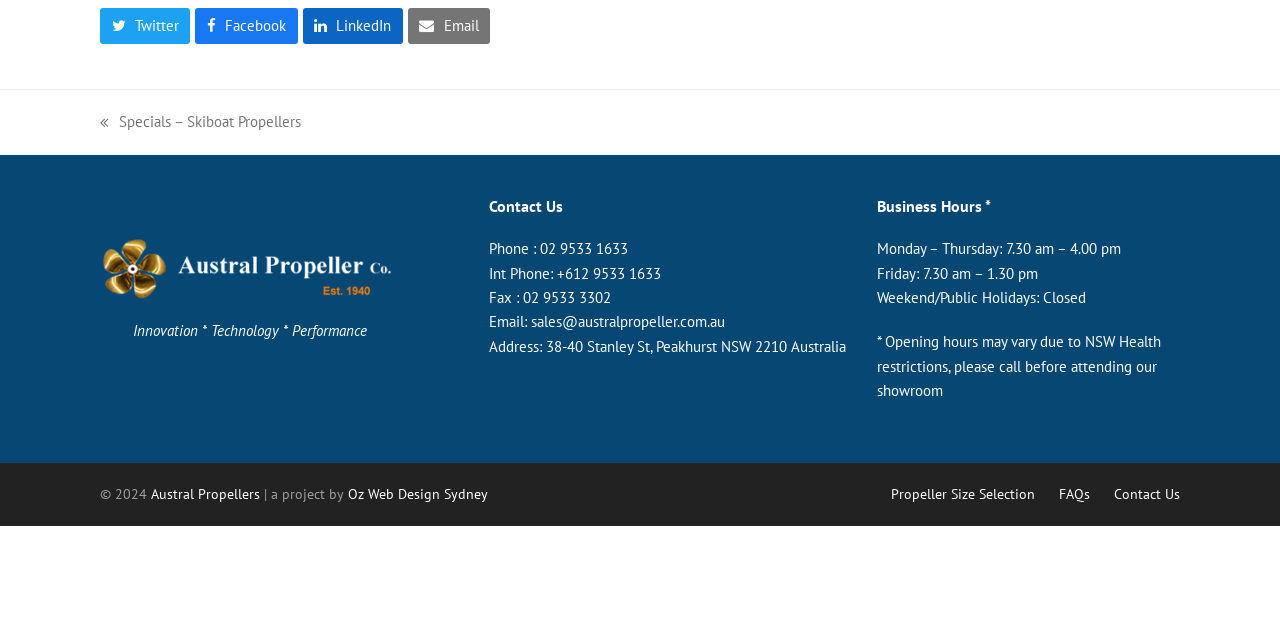Using the description: "02 9533 1633", determine the UI element's bounding box coordinates. Ensure the coordinates are in the format of four float numbers between 0 and 1, i.e., [left, top, right, bottom].

[0.421, 0.374, 0.49, 0.403]